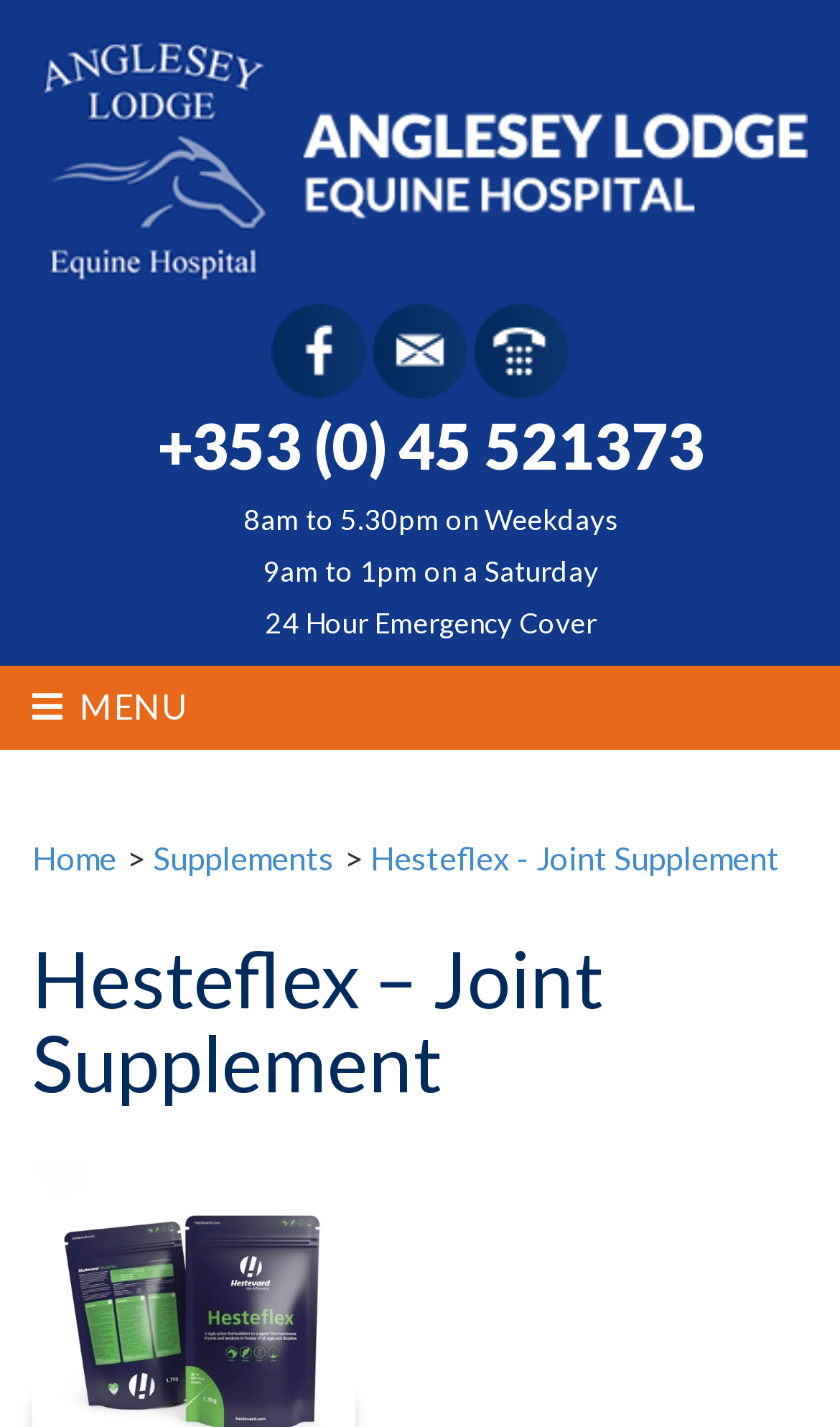Refer to the image and provide a thorough answer to this question:
What is the name of the equine hospital?

I found the answer by looking at the link at the top of the page, which has the text 'Anglesey Lodge Equine Hospital' and is also accompanied by an image with the same name.